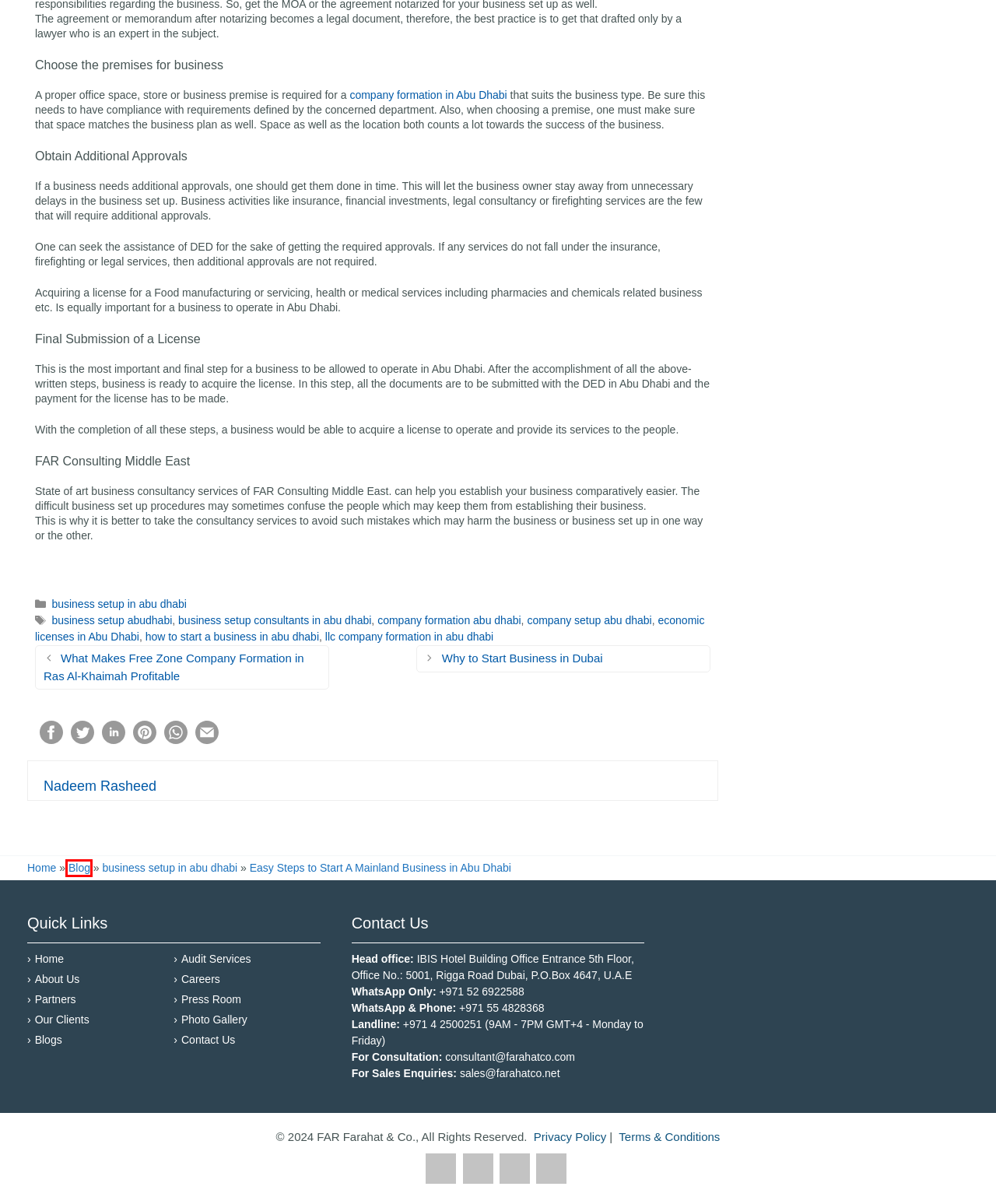You are looking at a webpage screenshot with a red bounding box around an element. Pick the description that best matches the new webpage after interacting with the element in the red bounding box. The possible descriptions are:
A. Business Setup Blog | FAR Consulting Middle East | Dubai | UAE
B. Why You Should Start Business in Dubai | Company formation in Dubai
C. how to start a business in abu dhabi Archives - Farahat & Co.
D. TERMS AND CONDITIONS FARAHAT AND CO.
E. Our Clients | FAR Consulting Middle East | Since 1985
F. economic licenses in Abu Dhabi Archives - Farahat & Co.
G. Careers | FAR Consulting Middle East | Since 1985
H. What Makes RAK free zone company formation Profitable | RAK free zone business setup

A